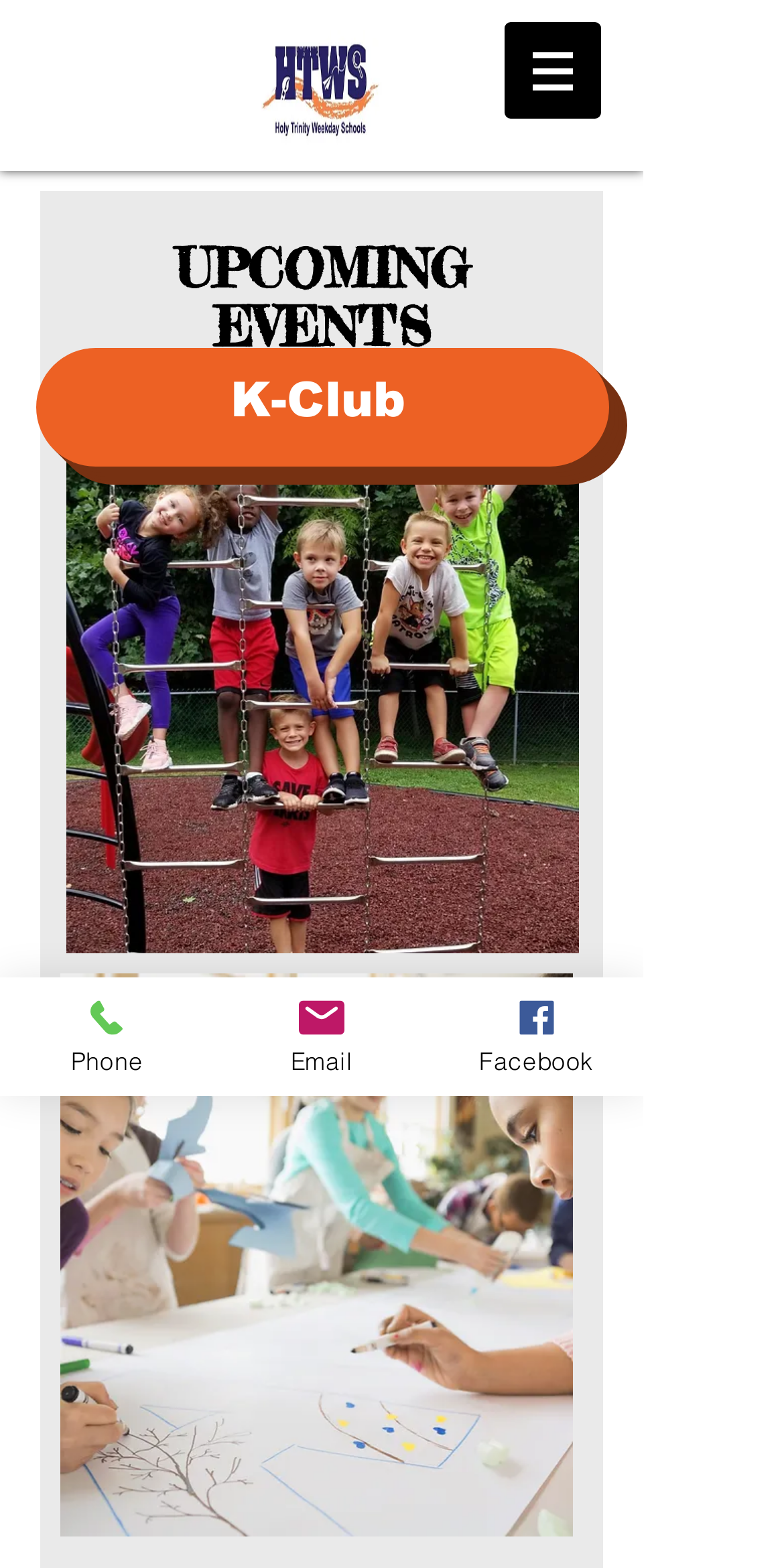Locate the bounding box coordinates of the UI element described by: "Facebook". The bounding box coordinates should consist of four float numbers between 0 and 1, i.e., [left, top, right, bottom].

[0.547, 0.623, 0.821, 0.699]